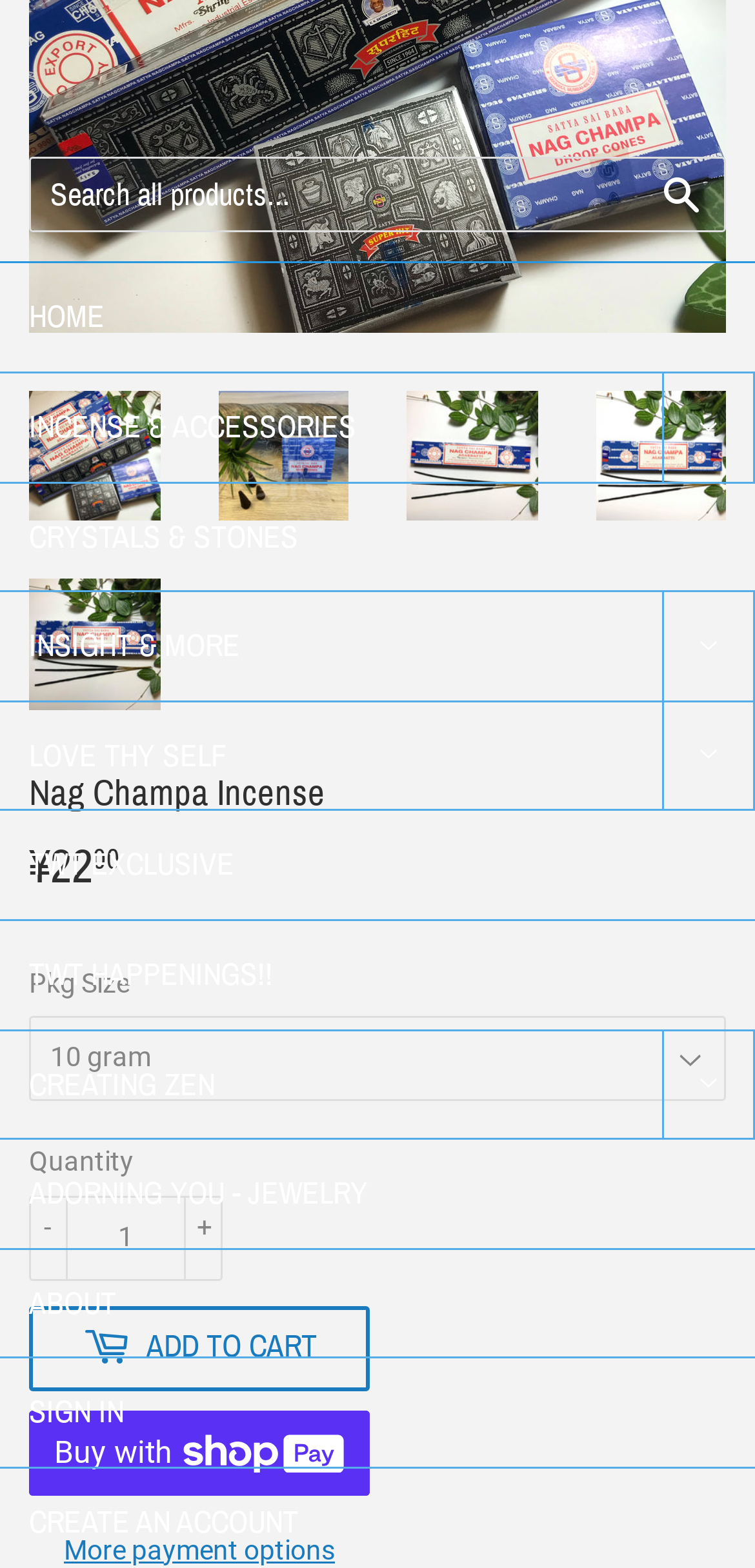Using the webpage screenshot, locate the HTML element that fits the following description and provide its bounding box: "Buy now with ShopPayBuy with".

[0.038, 0.899, 0.49, 0.954]